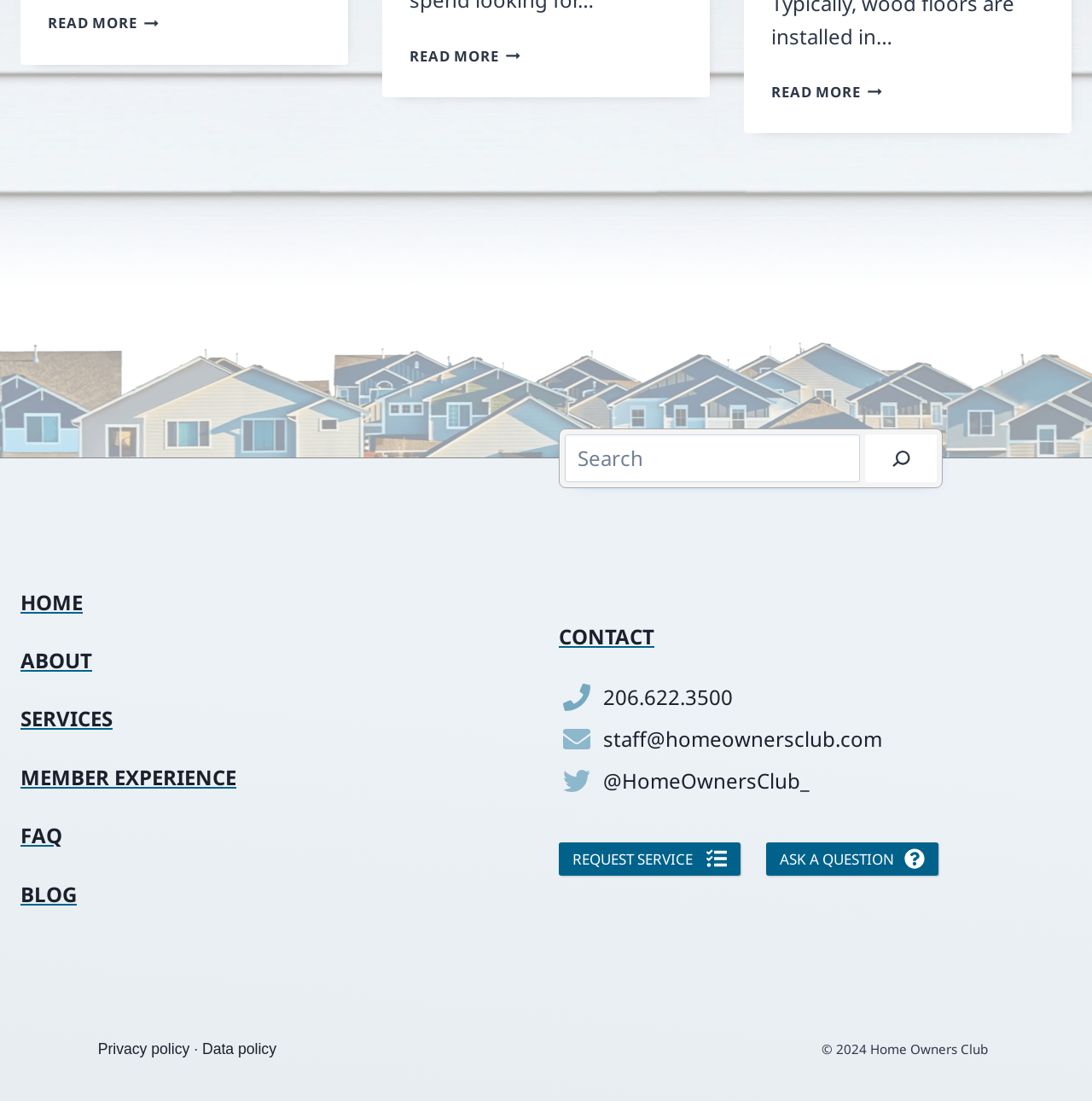Give a one-word or one-phrase response to the question:
What is the text on the top-left link?

HOME